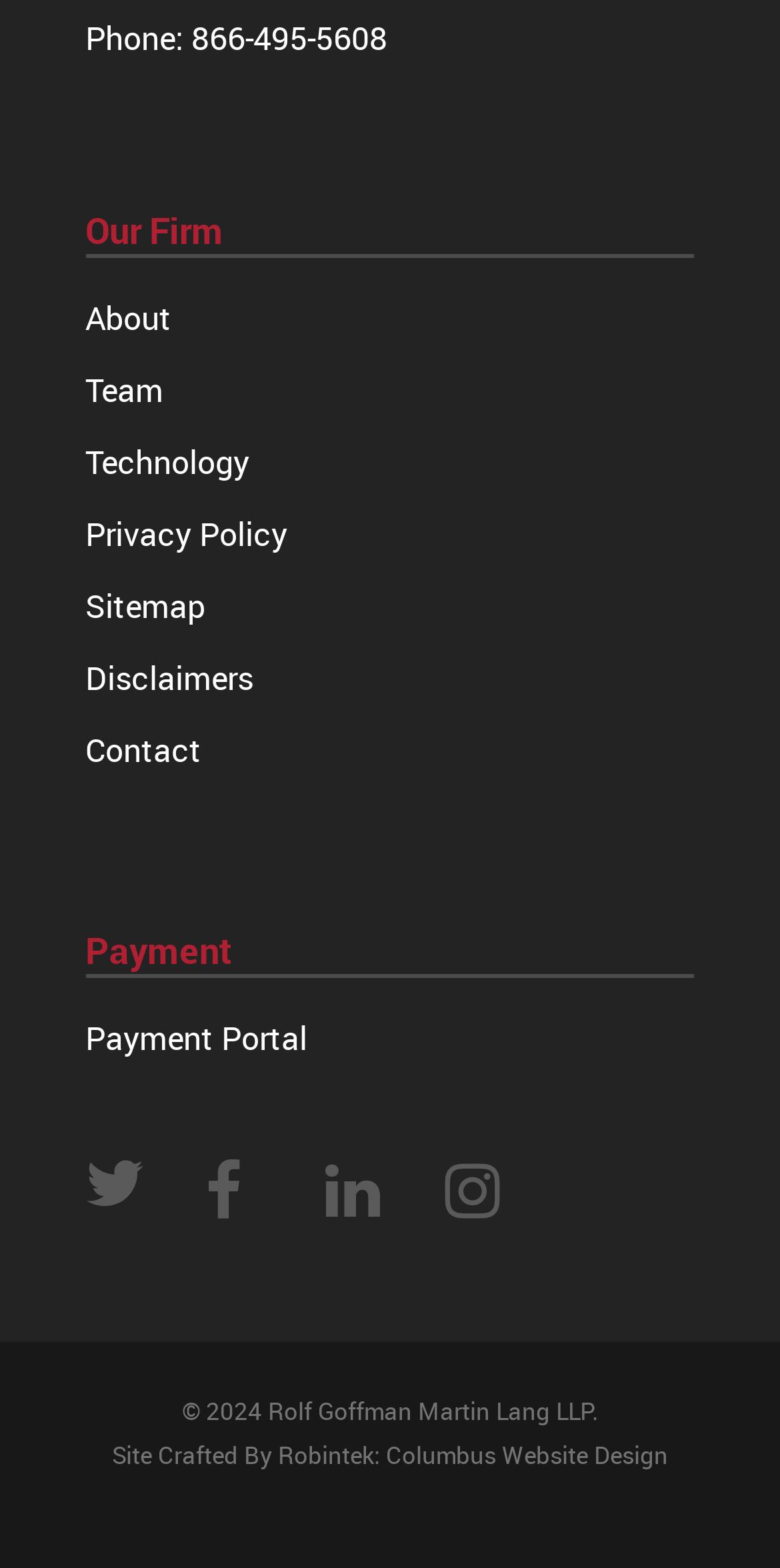What is the phone number of the firm?
Kindly give a detailed and elaborate answer to the question.

The phone number can be found at the top of the webpage, in the static text element 'Phone: 866-495-5608'.